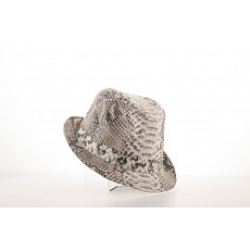Illustrate the image with a detailed and descriptive caption.

The image features a stylish fedora hat designed with a striking snake print pattern in shades of gray and beige. The hat is positioned at a slight angle, showcasing its distinctive shape and texture, which adds a touch of contemporary flair. The background is white, providing a clean and simple contrast that highlights the hat's intricate detailing. This accessory is ideal for those looking to make a bold fashion statement, blending classic style with modern trends.